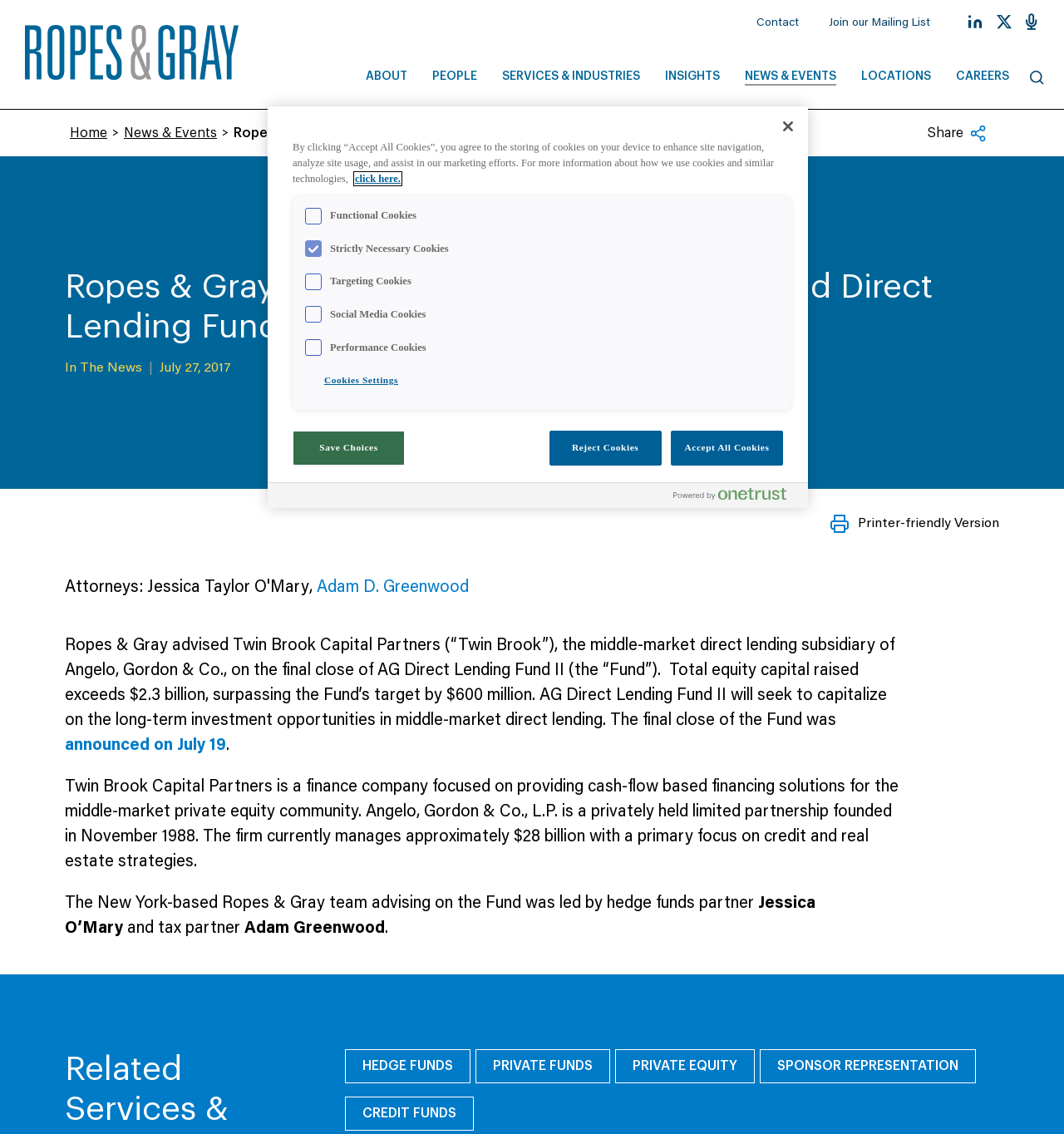Identify the bounding box coordinates of the clickable region to carry out the given instruction: "Go to the News & Events page".

[0.112, 0.109, 0.209, 0.126]